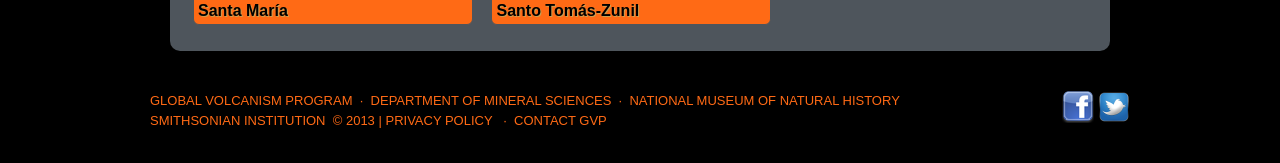Determine the bounding box coordinates (top-left x, top-left y, bottom-right x, bottom-right y) of the UI element described in the following text: title="Twitter"

[0.858, 0.568, 0.883, 0.66]